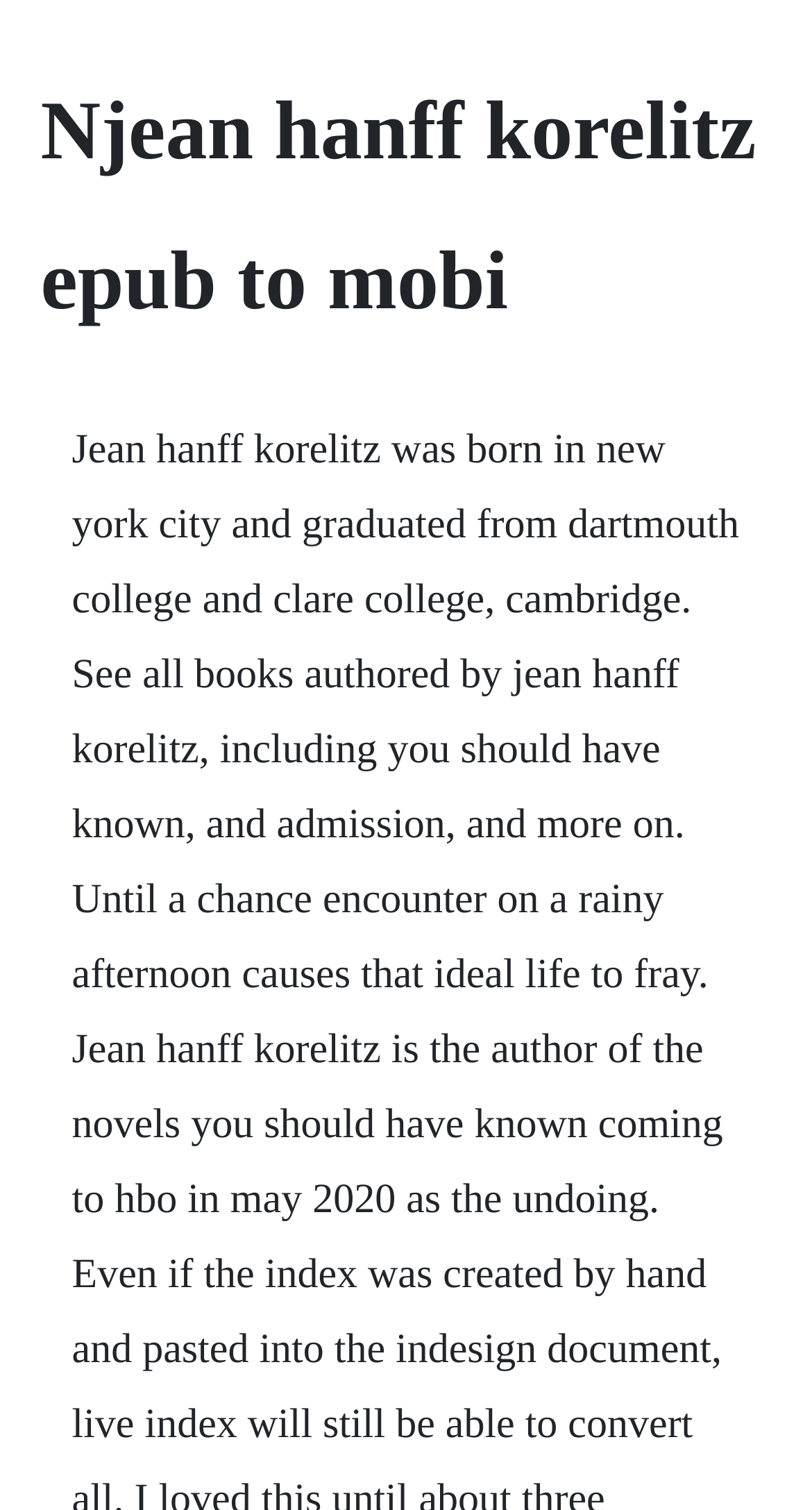Identify and generate the primary title of the webpage.

Njean hanff korelitz epub to mobi